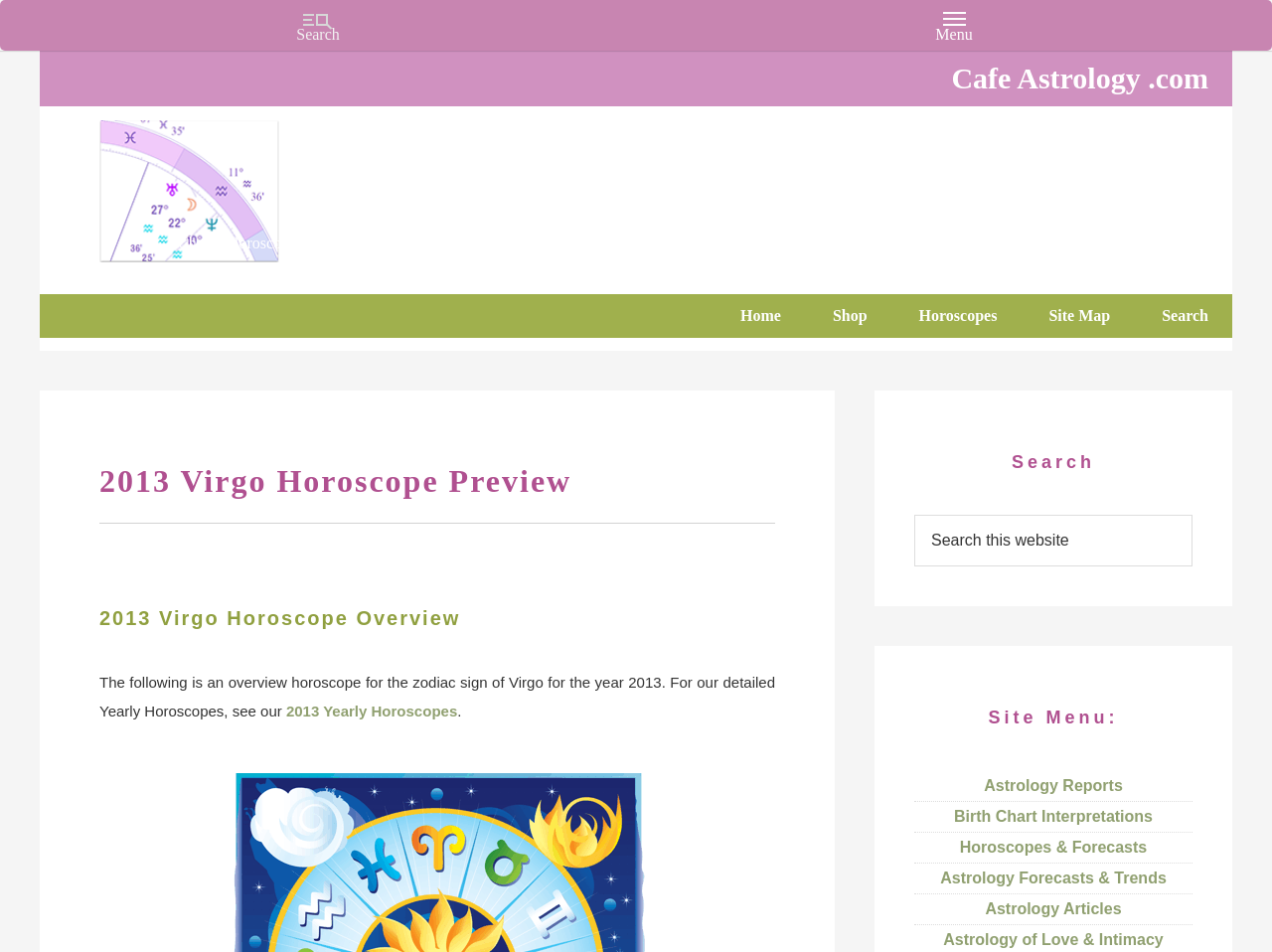What is the name of the website?
Please use the visual content to give a single word or phrase answer.

Cafe Astrology